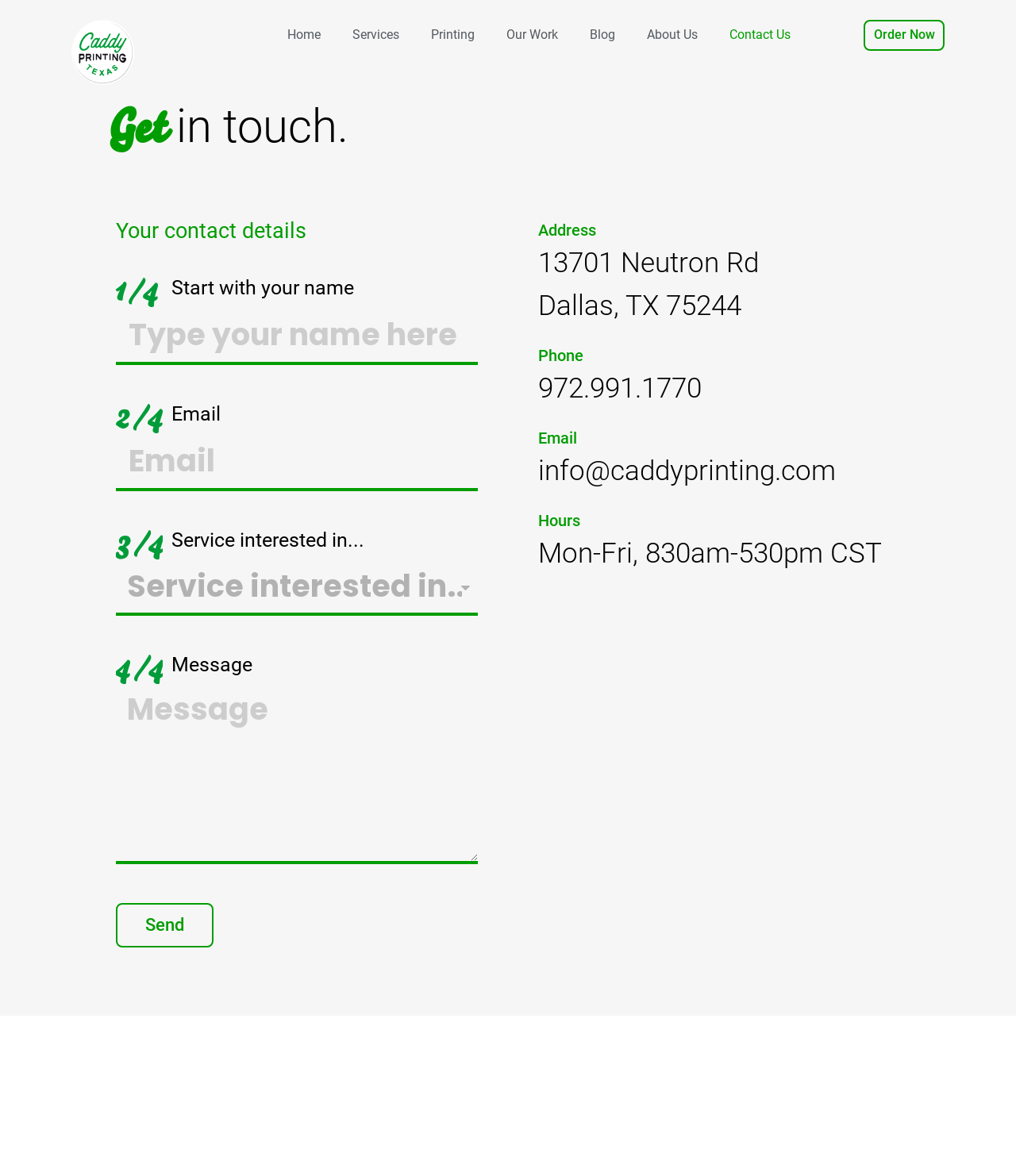What is the company's approach to customer service?
Give a single word or phrase answer based on the content of the image.

Responsive and reliable